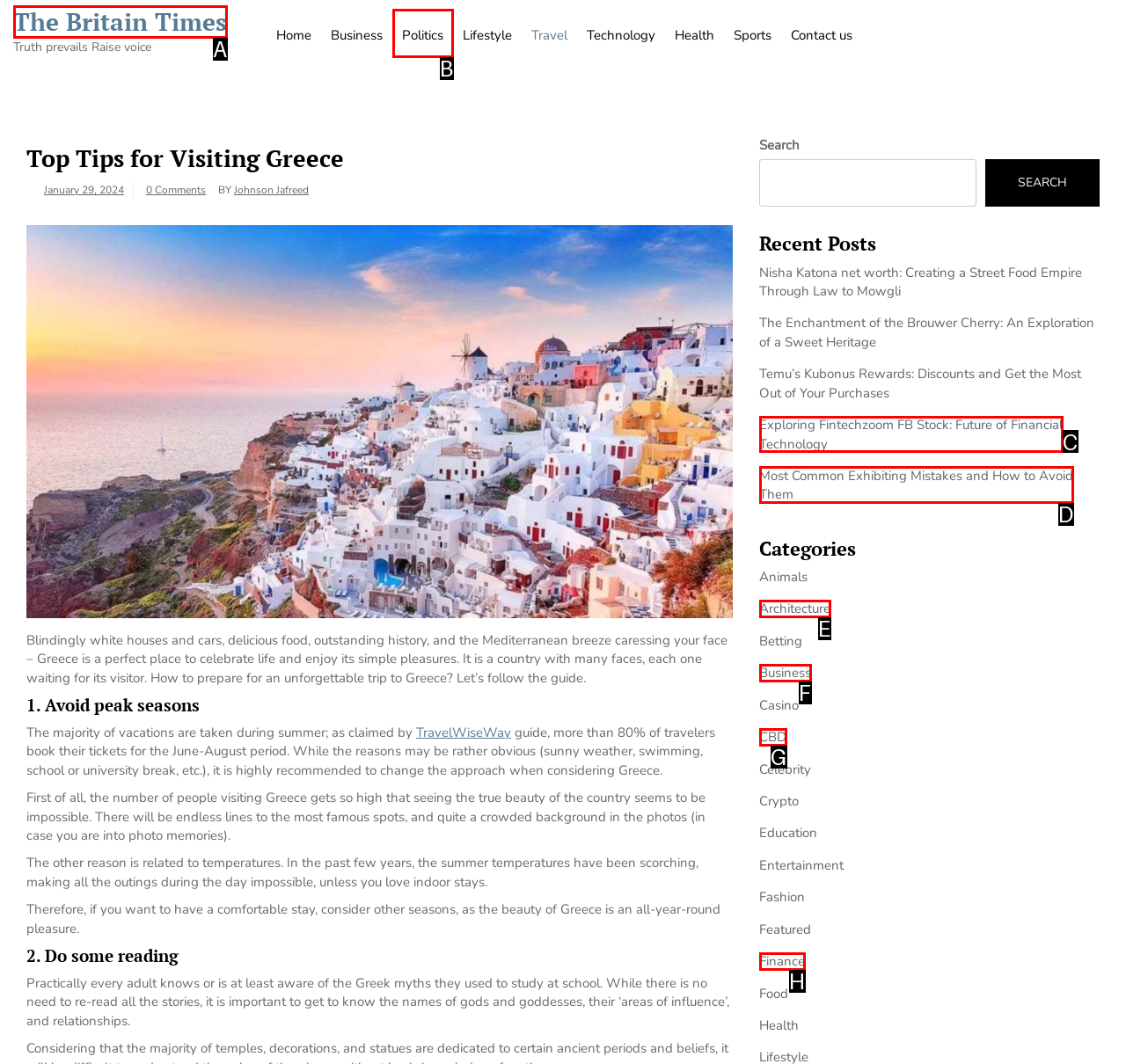Choose the HTML element that best fits the given description: The Britain Times. Answer by stating the letter of the option.

A